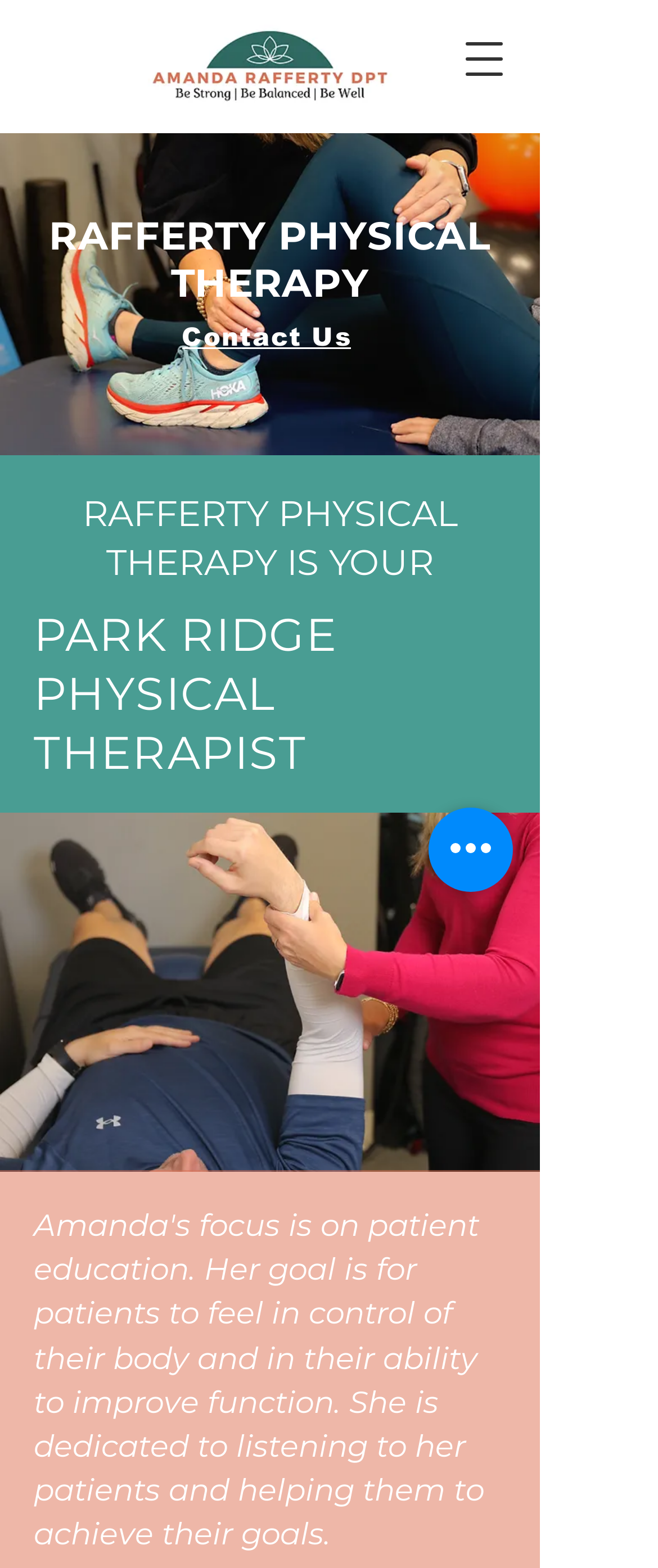What is the name of the physical therapy clinic?
Using the visual information, respond with a single word or phrase.

Rafferty Physical Therapy